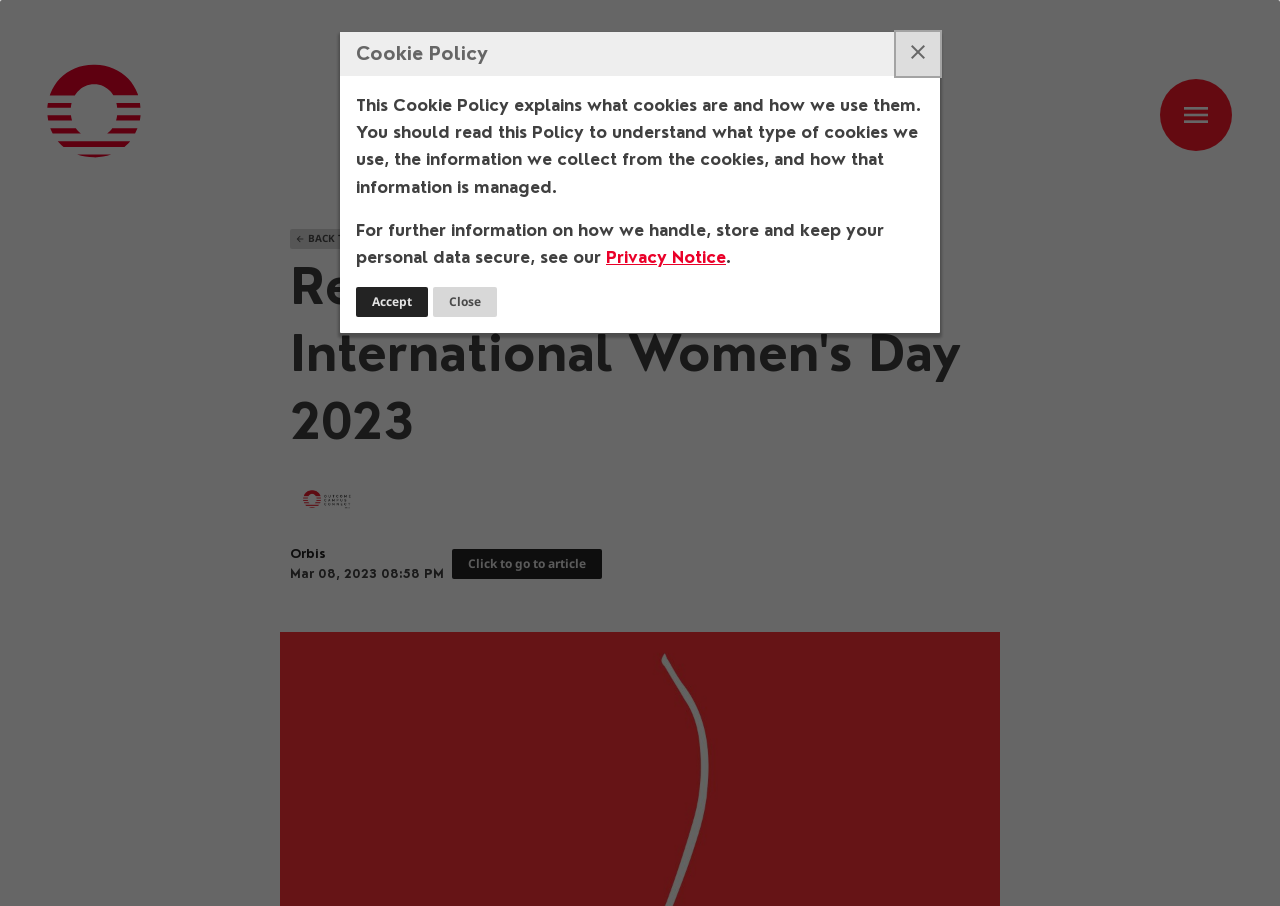Please determine the primary heading and provide its text.

Resources & Reads for International Women's Day 2023